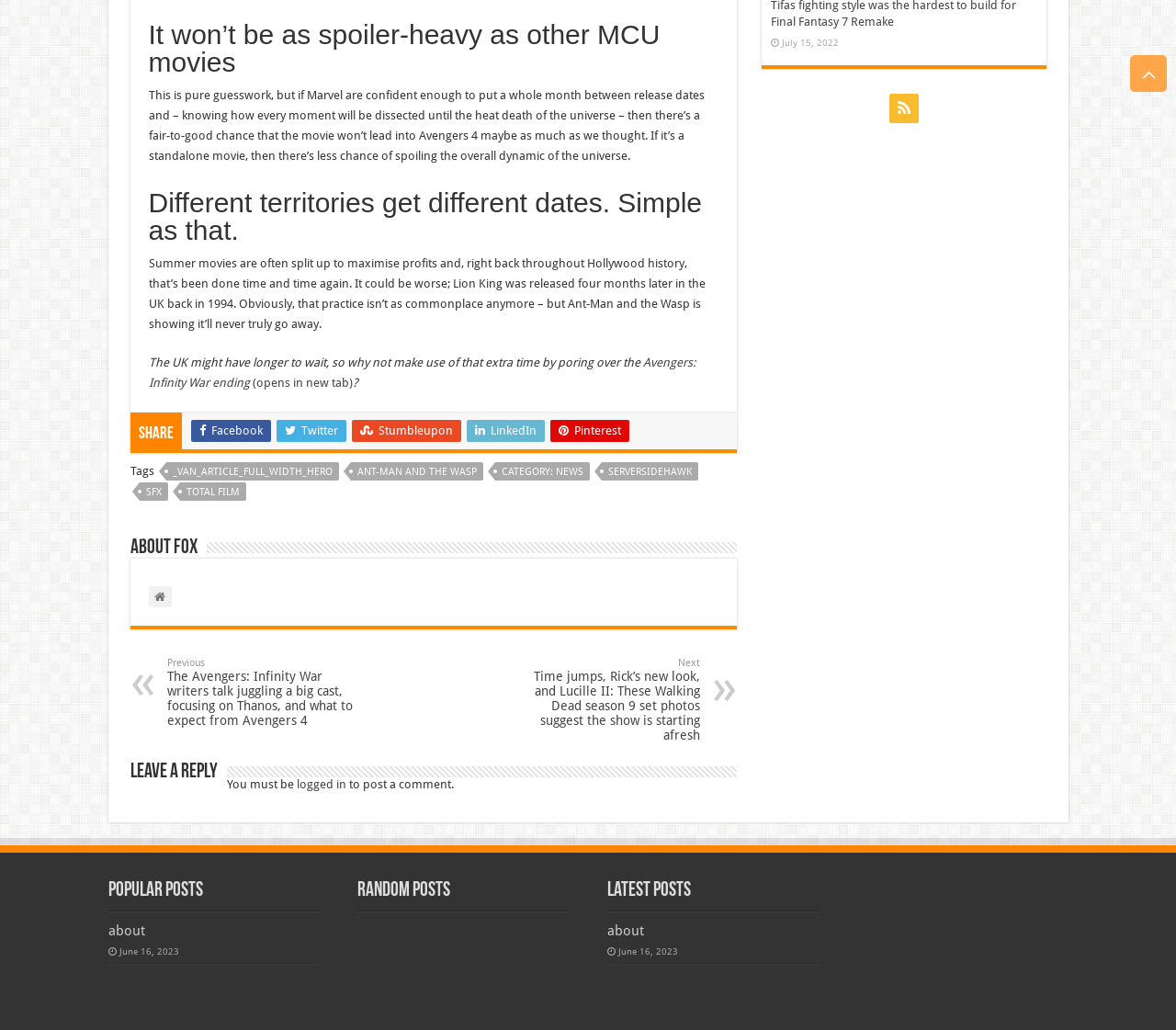What is the category of the article?
Please look at the screenshot and answer using one word or phrase.

News